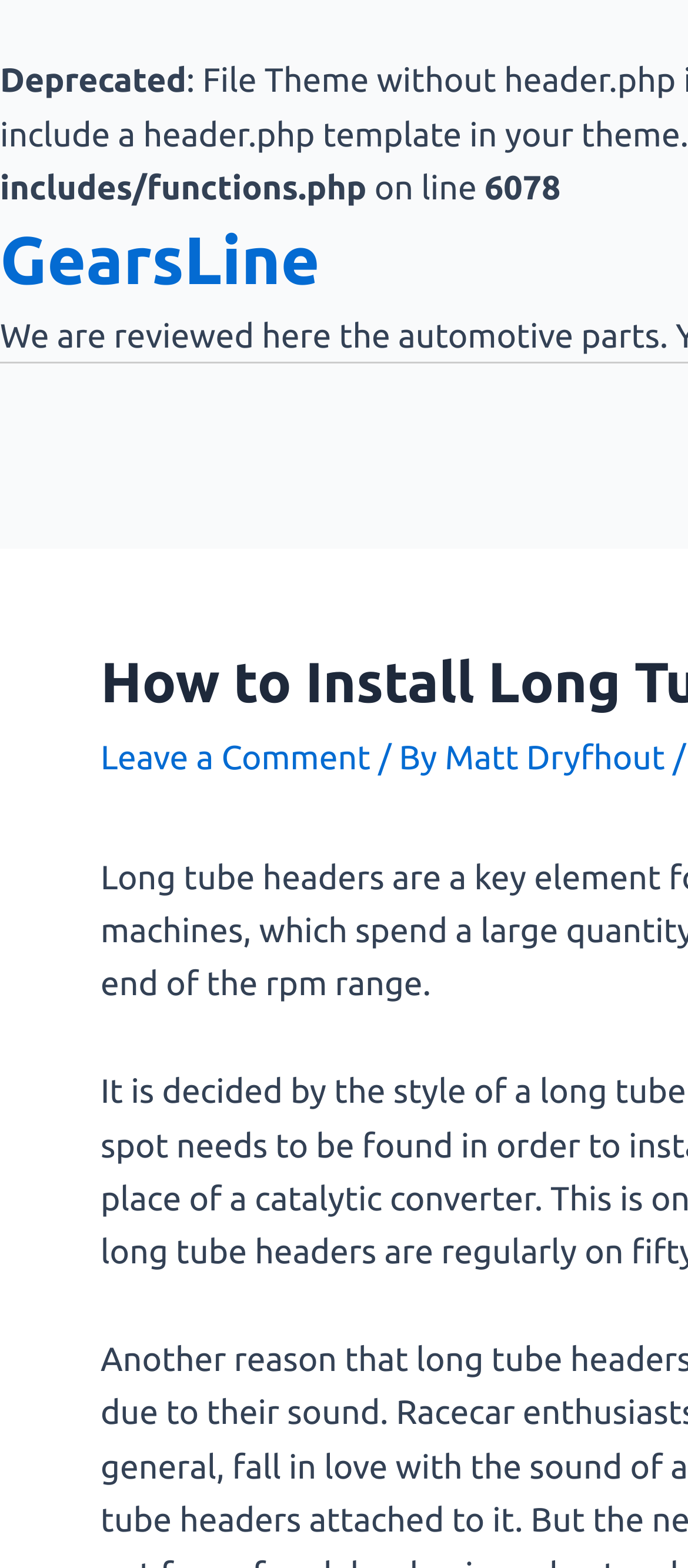Provide a brief response using a word or short phrase to this question:
What is the website about?

Installing long tube headers